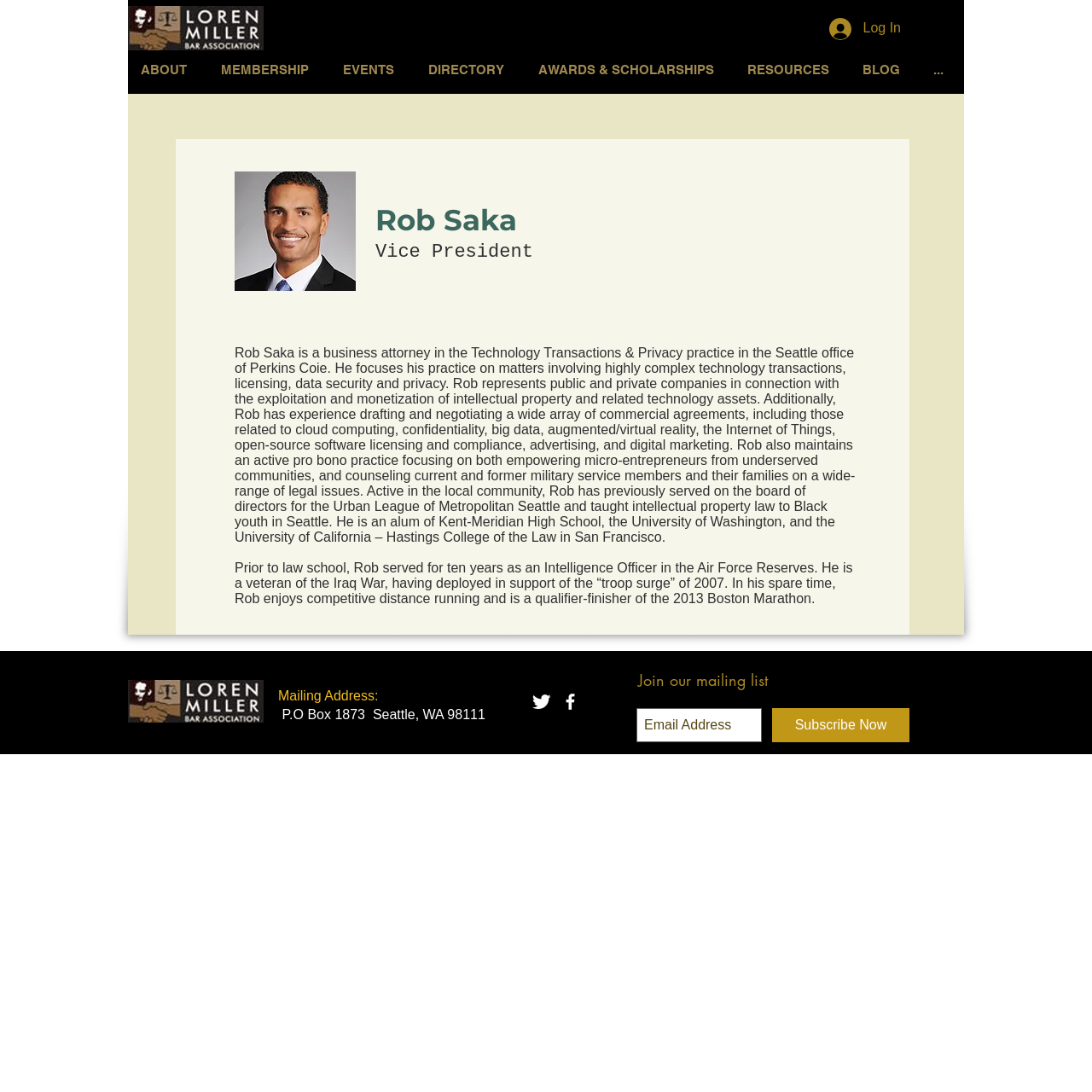Specify the bounding box coordinates of the area to click in order to execute this command: 'Follow Rob Saka on Twitter'. The coordinates should consist of four float numbers ranging from 0 to 1, and should be formatted as [left, top, right, bottom].

[0.486, 0.633, 0.505, 0.652]